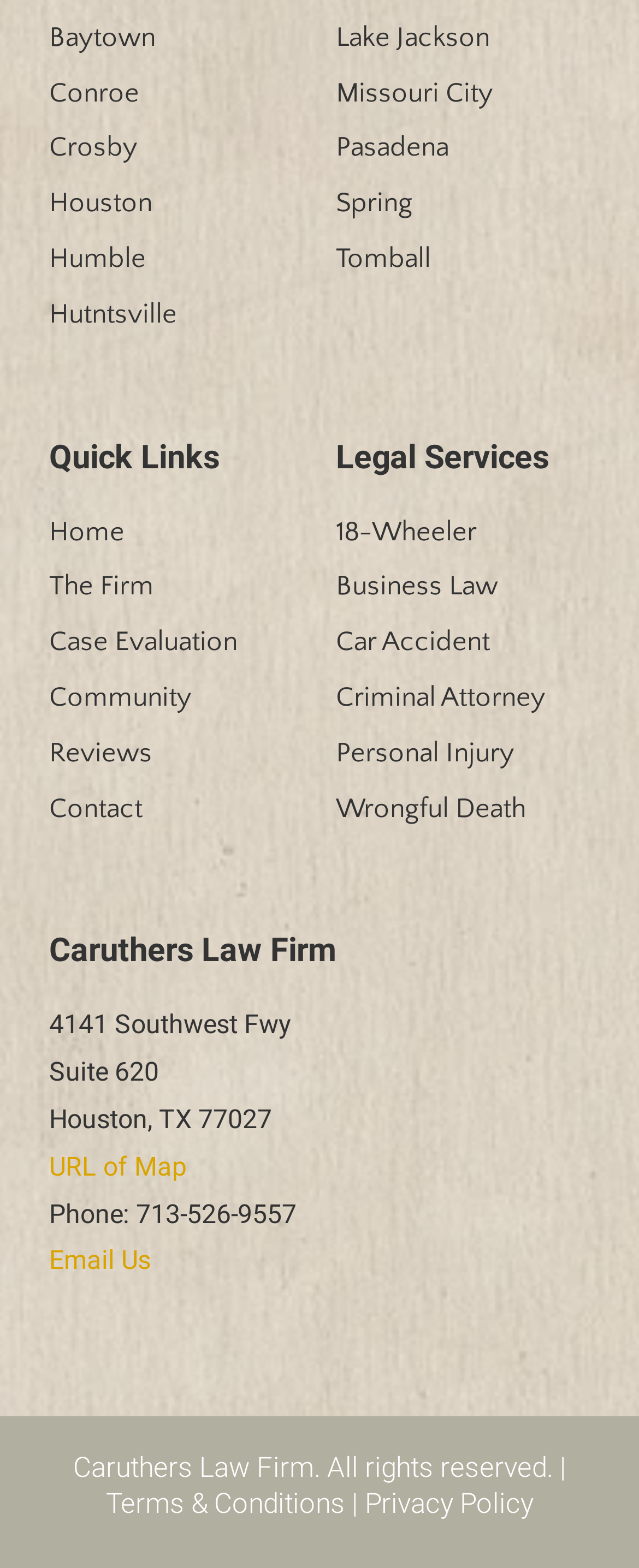Please identify the bounding box coordinates of the clickable area that will allow you to execute the instruction: "Get directions to the law firm".

[0.077, 0.734, 0.292, 0.754]